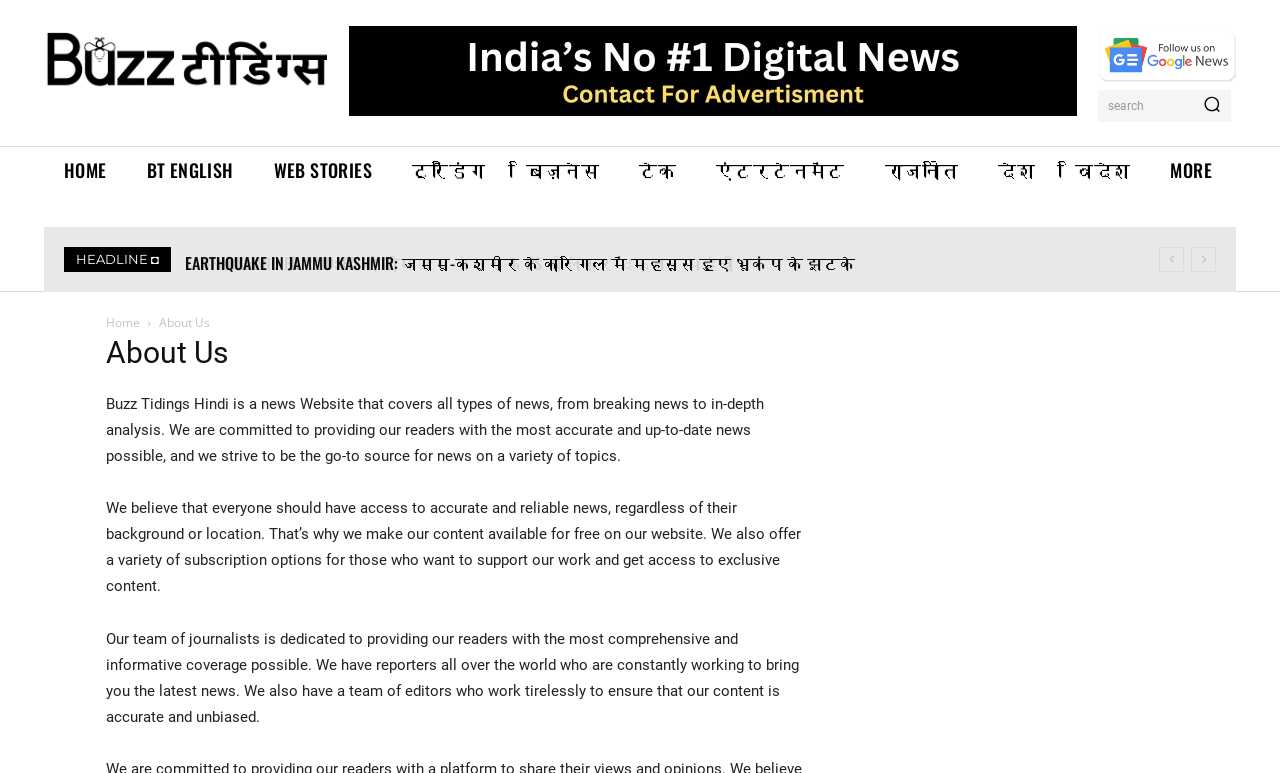Please identify the coordinates of the bounding box that should be clicked to fulfill this instruction: "View sitemap".

None